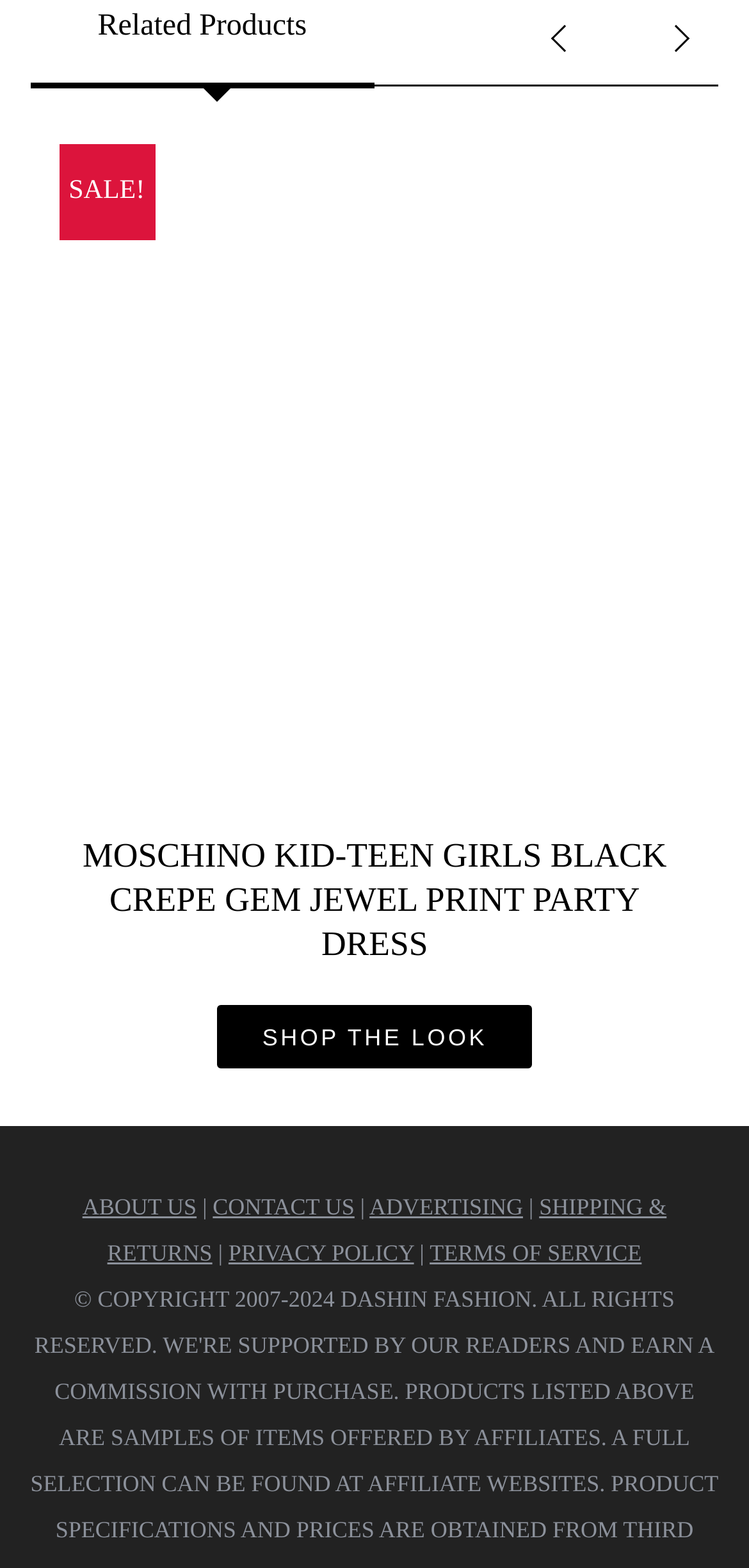What is the color of the dress?
Answer the question with a single word or phrase derived from the image.

Black